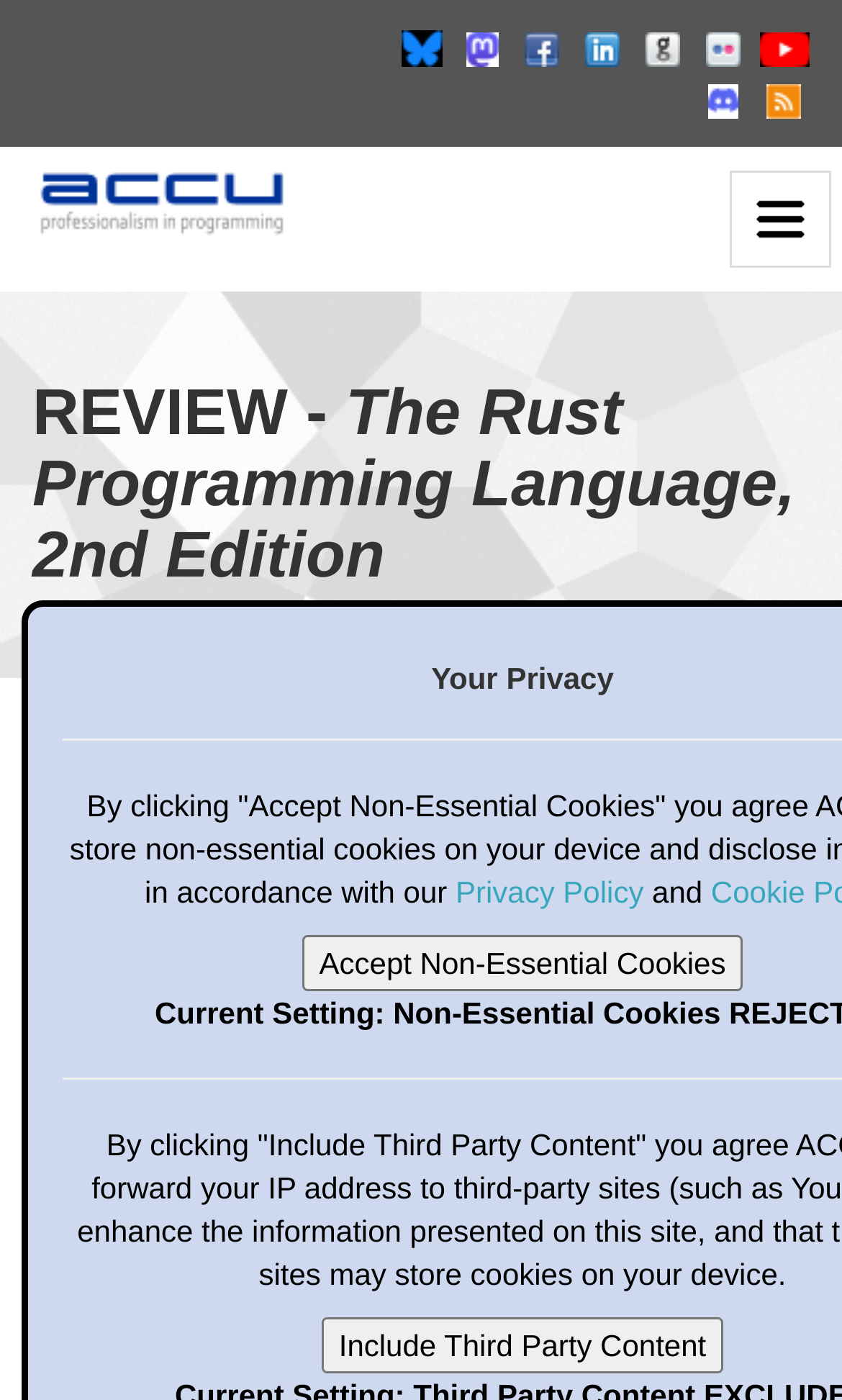Please find the bounding box for the following UI element description. Provide the coordinates in (top-left x, top-left y, bottom-right x, bottom-right y) format, with values between 0 and 1: Toggle Navigation

[0.867, 0.122, 0.987, 0.191]